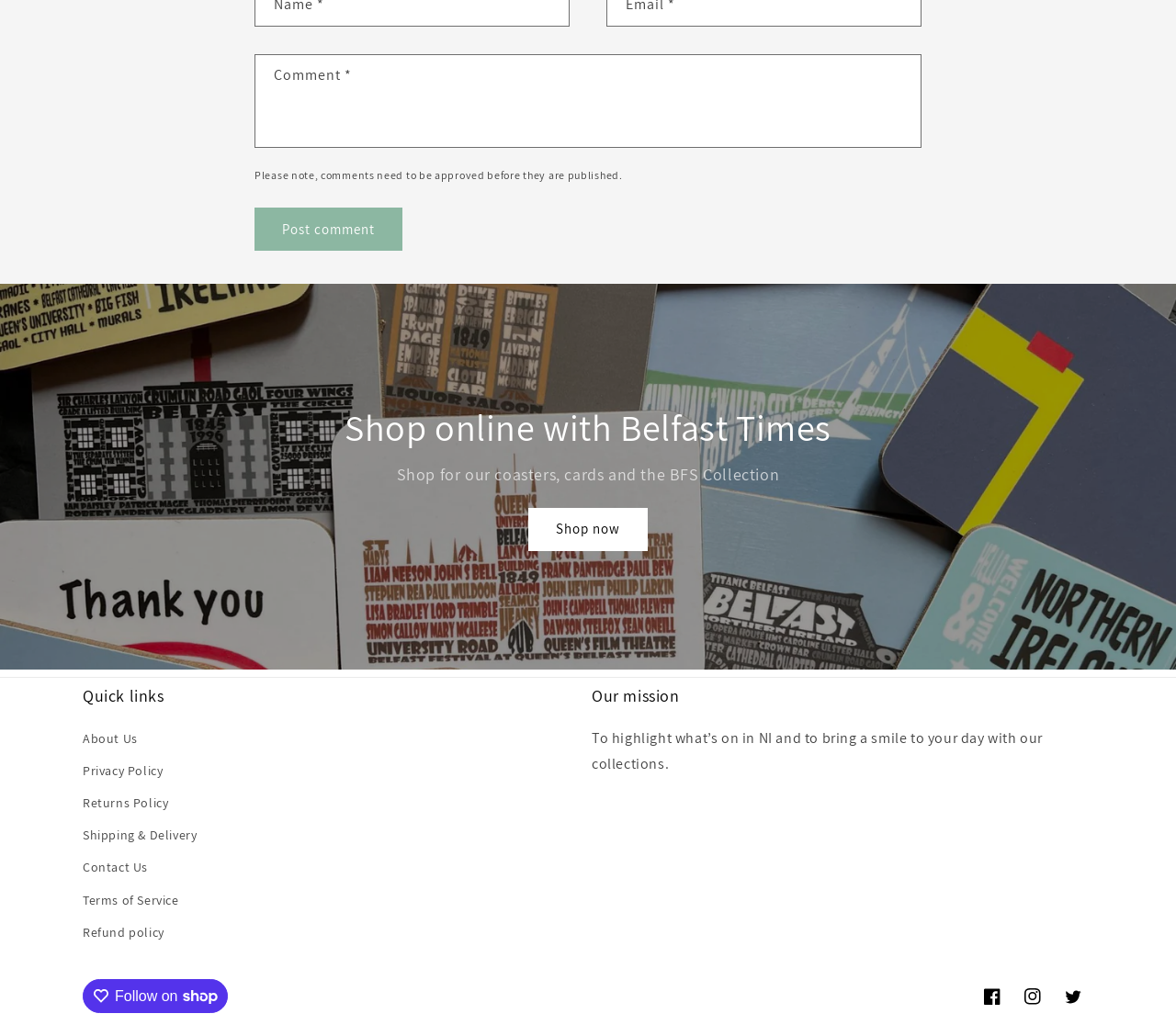Indicate the bounding box coordinates of the element that needs to be clicked to satisfy the following instruction: "Enter a comment". The coordinates should be four float numbers between 0 and 1, i.e., [left, top, right, bottom].

[0.217, 0.054, 0.783, 0.143]